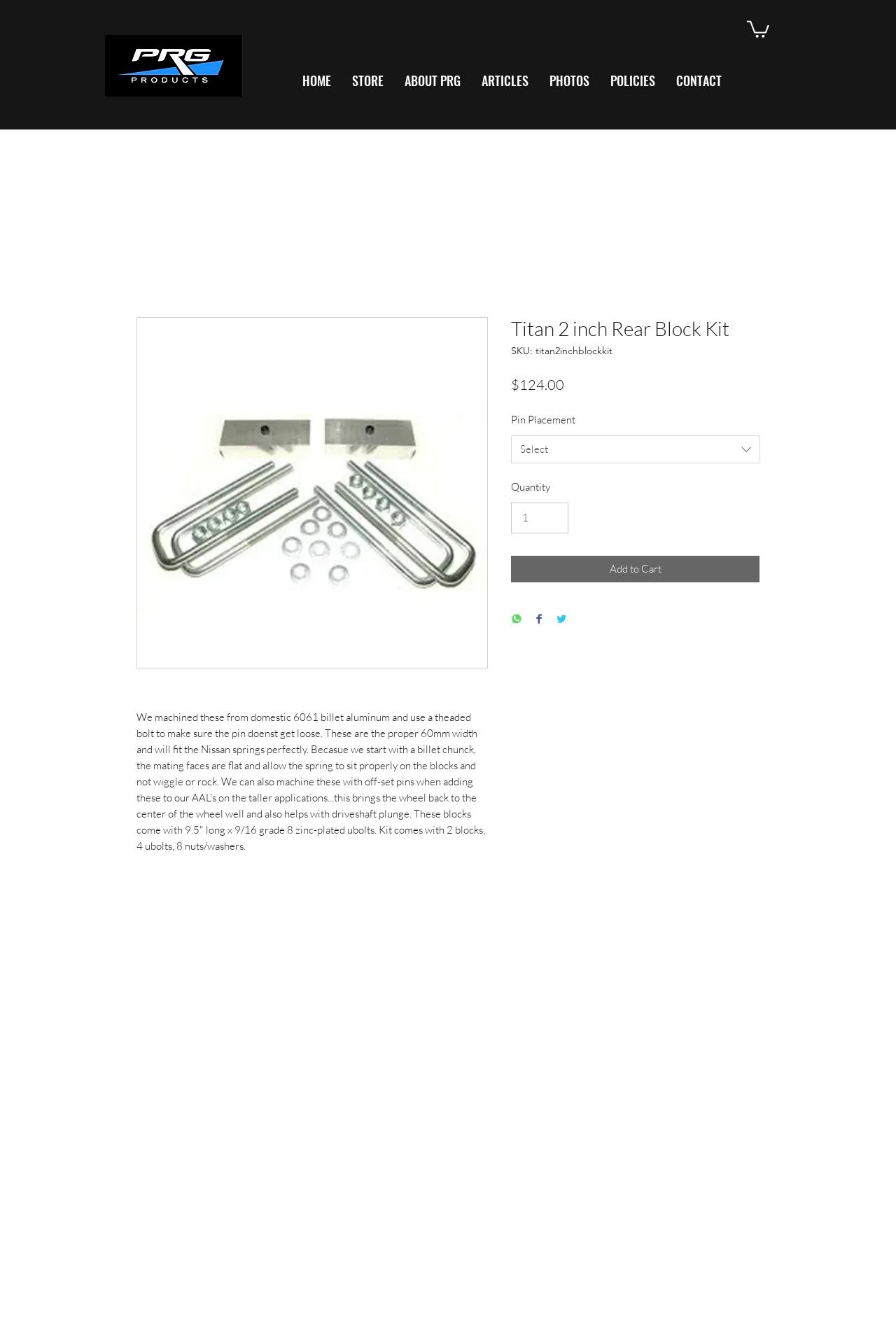Please provide the bounding box coordinates for the element that needs to be clicked to perform the following instruction: "Add to Cart". The coordinates should be given as four float numbers between 0 and 1, i.e., [left, top, right, bottom].

[0.57, 0.422, 0.848, 0.442]